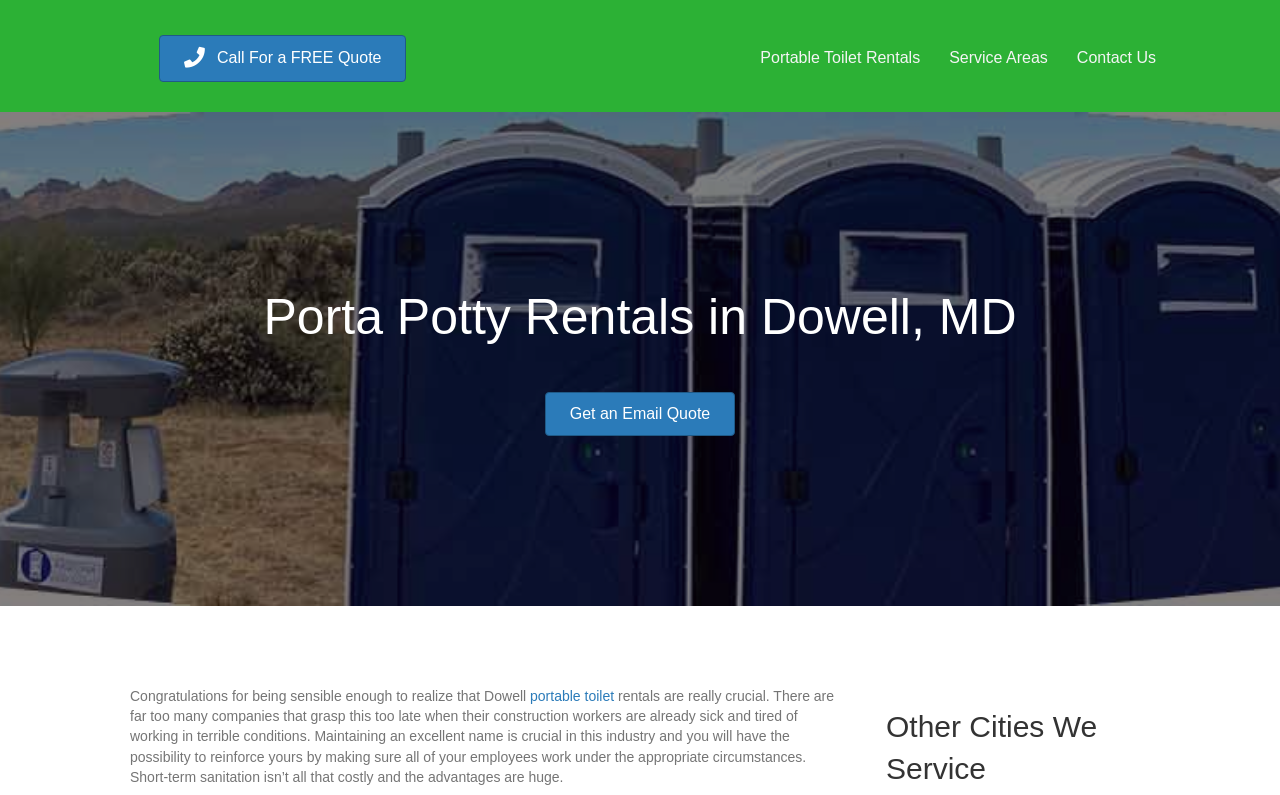What is the consequence of not providing portable toilet rentals?
Provide an in-depth and detailed explanation in response to the question.

The text on the webpage states that if companies do not provide portable toilet rentals, their construction workers may get sick and tired of working in terrible conditions, which can negatively impact the company's reputation.